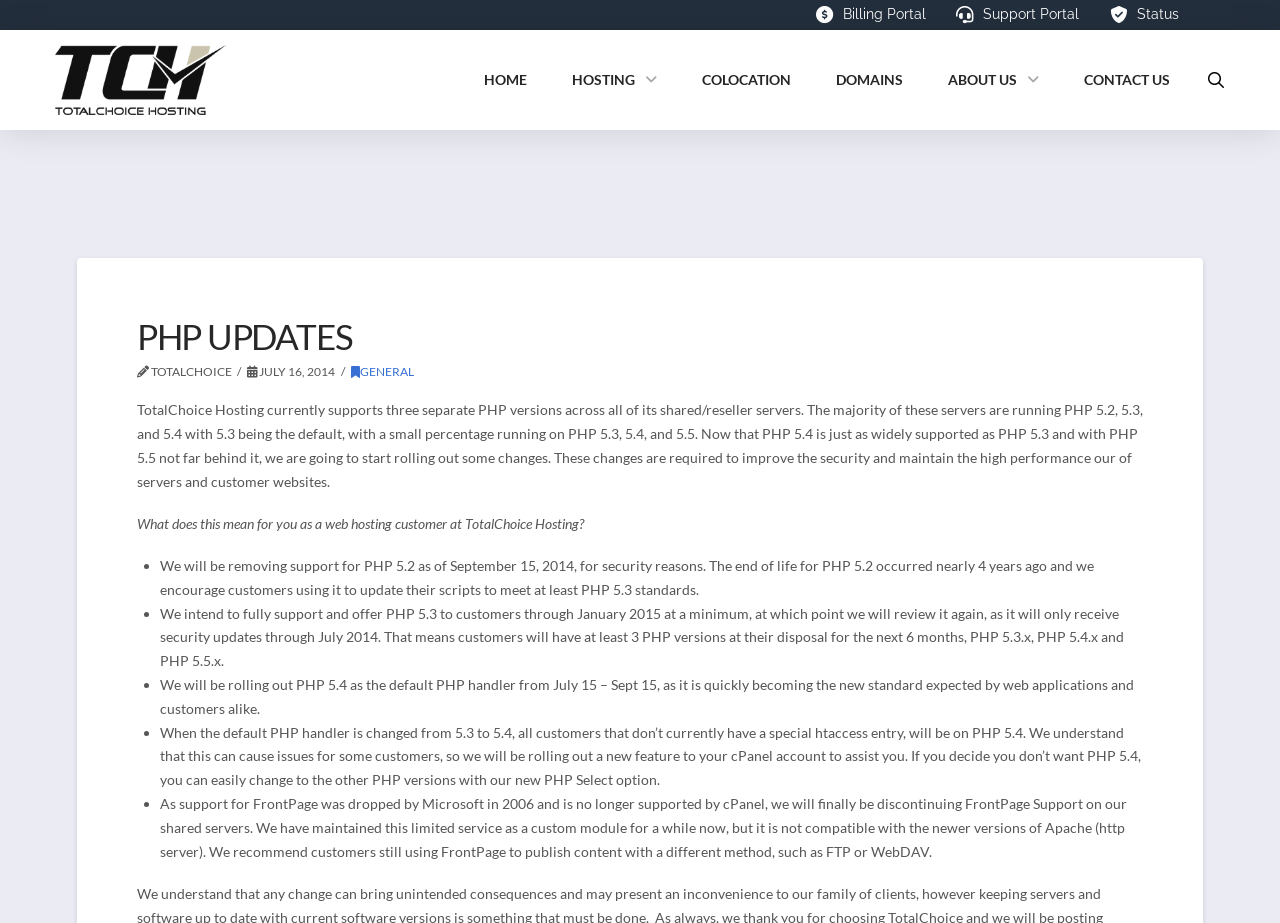What is the default PHP version?
Please utilize the information in the image to give a detailed response to the question.

The default PHP version is mentioned in the text as 'with 5.3 being the default'. This indicates that PHP 5.3 is the default PHP version currently supported by TotalChoice Hosting.